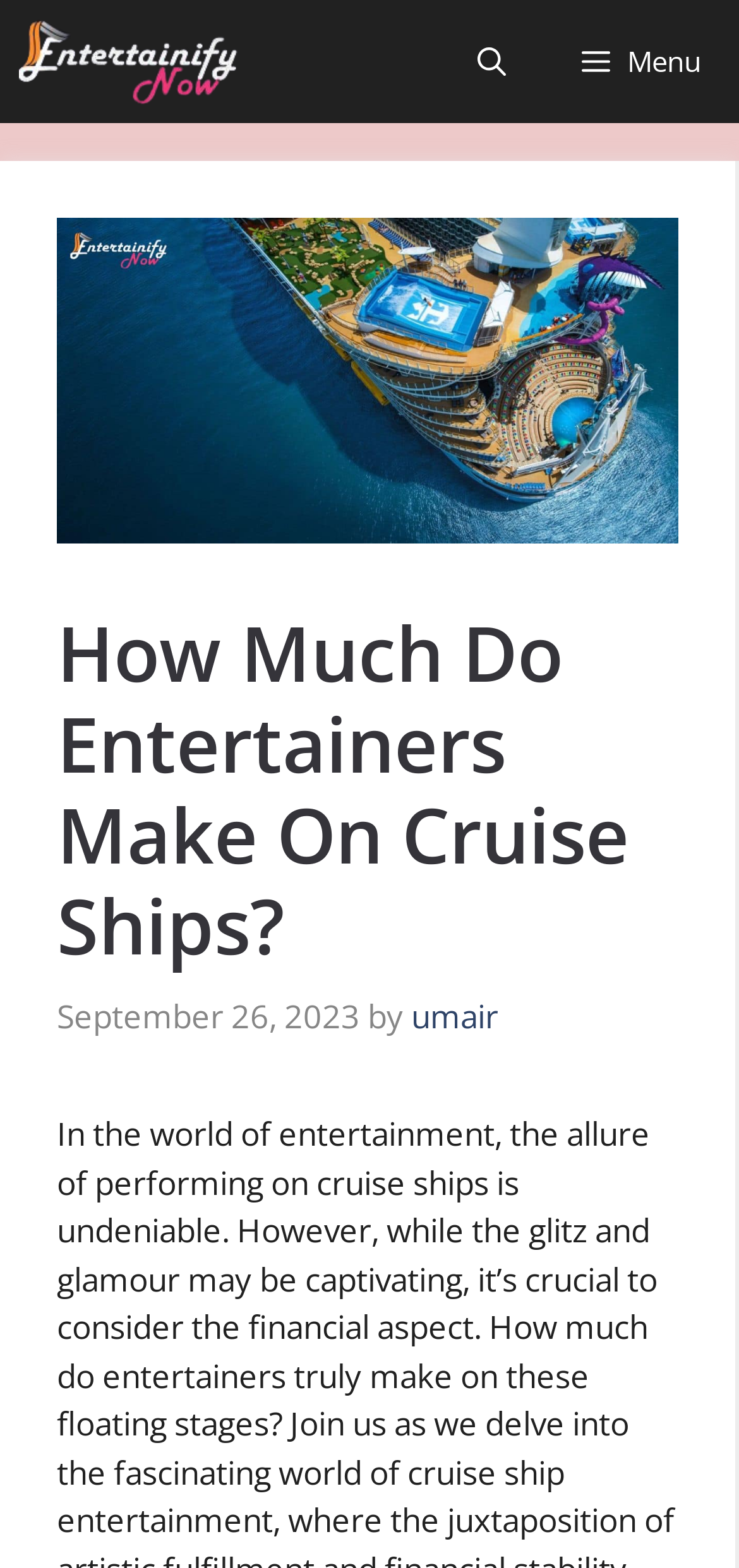Who is the author of the article?
Based on the visual information, provide a detailed and comprehensive answer.

I found the author's name by looking at the link element next to the 'by' text, which contains the text 'umair'.